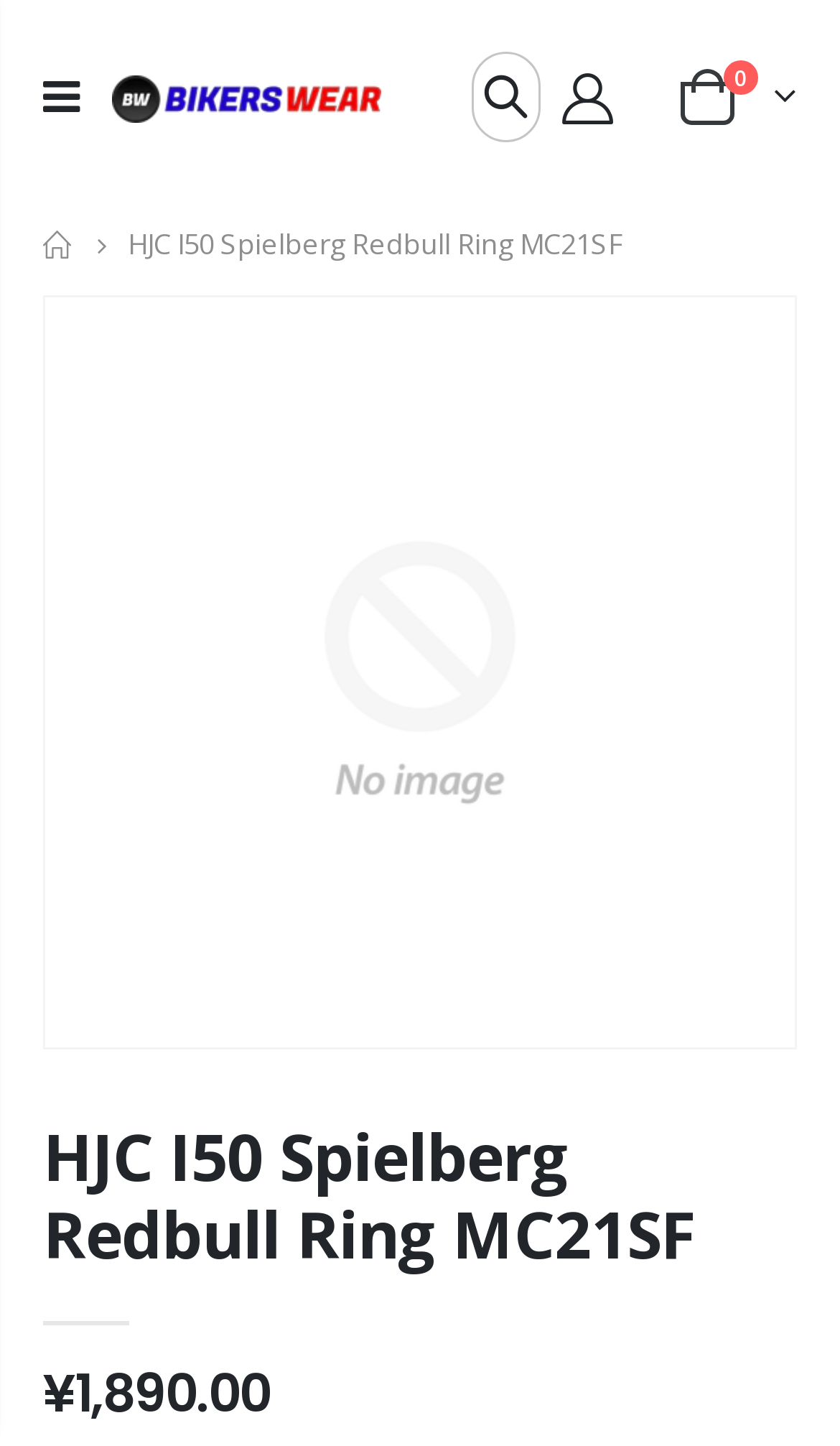Answer the question below with a single word or a brief phrase: 
What is the theme of the helmet design?

Spielberg Redbull Ring